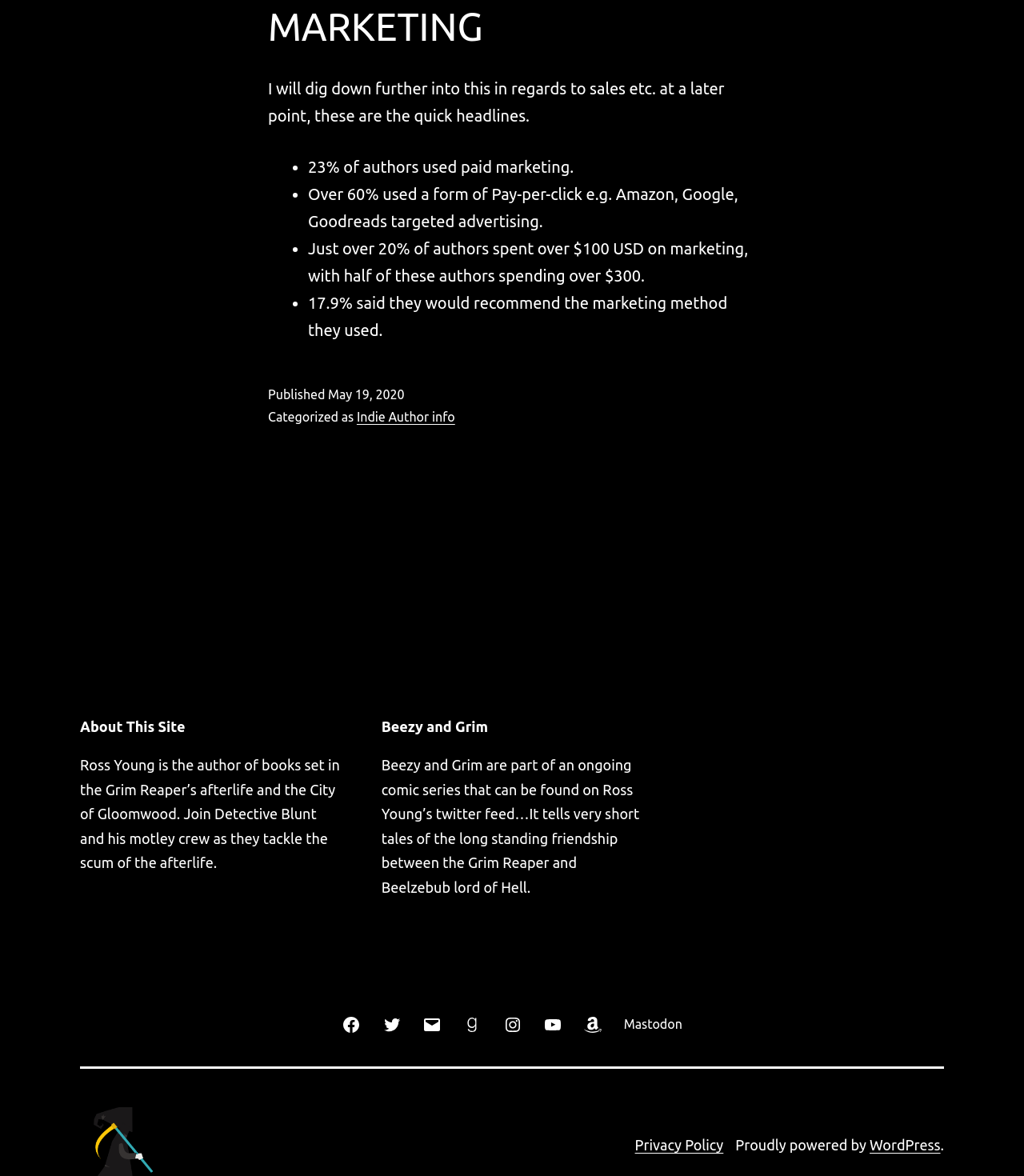Please answer the following query using a single word or phrase: 
What is the name of the author who writes books set in the Grim Reaper's afterlife?

Ross Young